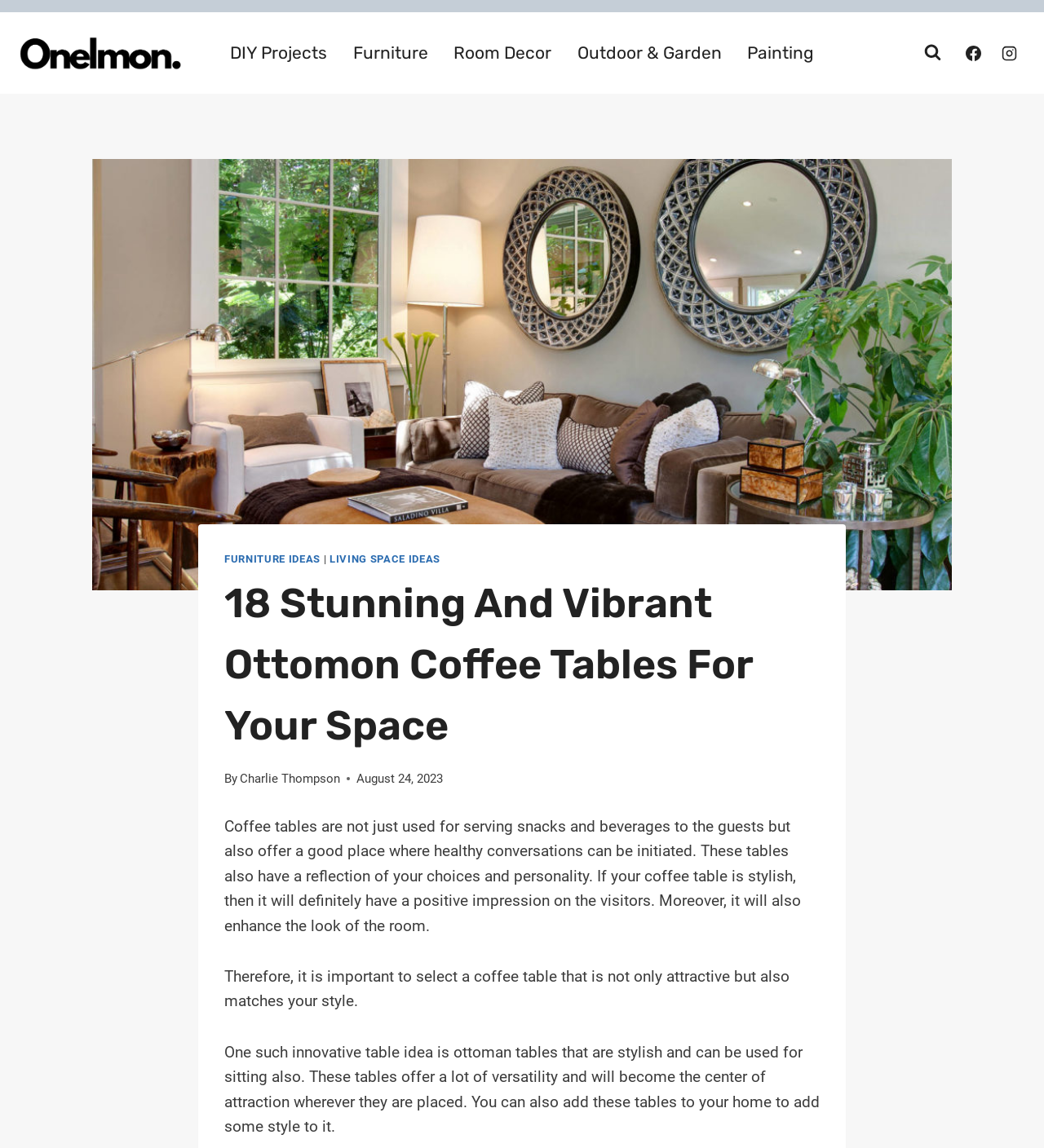Please indicate the bounding box coordinates of the element's region to be clicked to achieve the instruction: "Go to Facebook page". Provide the coordinates as four float numbers between 0 and 1, i.e., [left, top, right, bottom].

[0.917, 0.033, 0.947, 0.06]